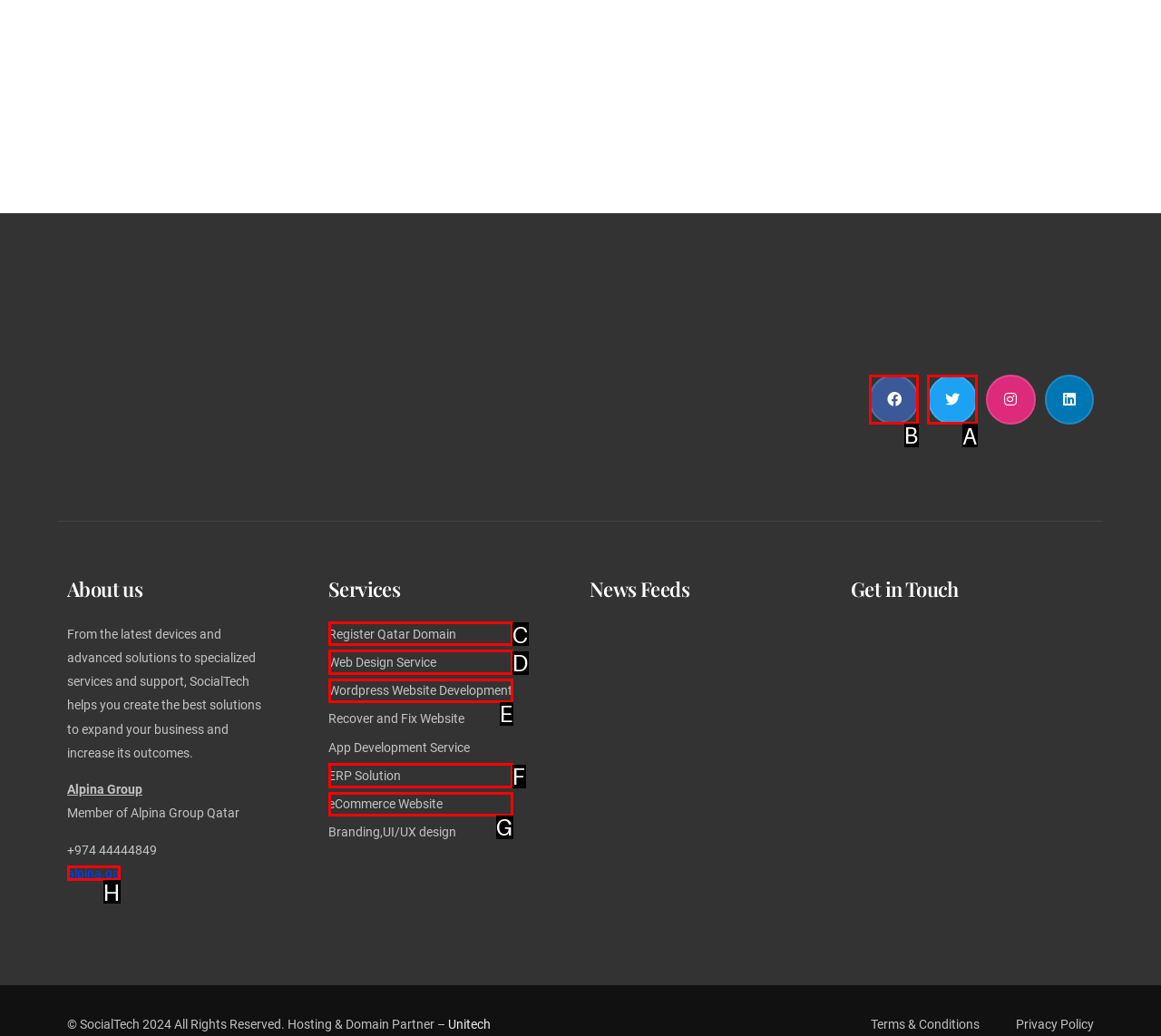Determine which element should be clicked for this task: Visit Facebook page
Answer with the letter of the selected option.

B